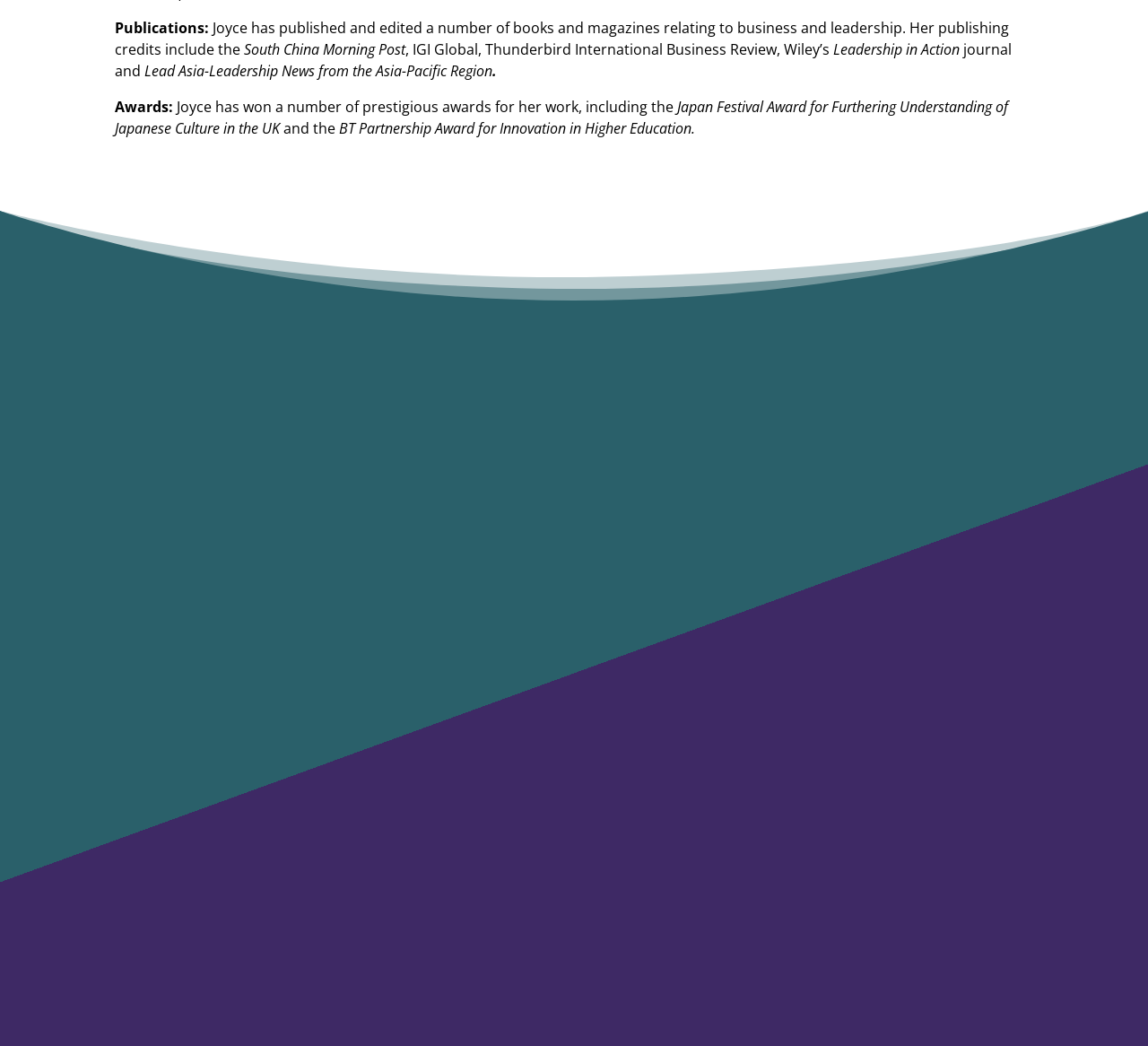How can I contact Joyce?
Look at the image and respond with a one-word or short phrase answer.

Email or Meet Us